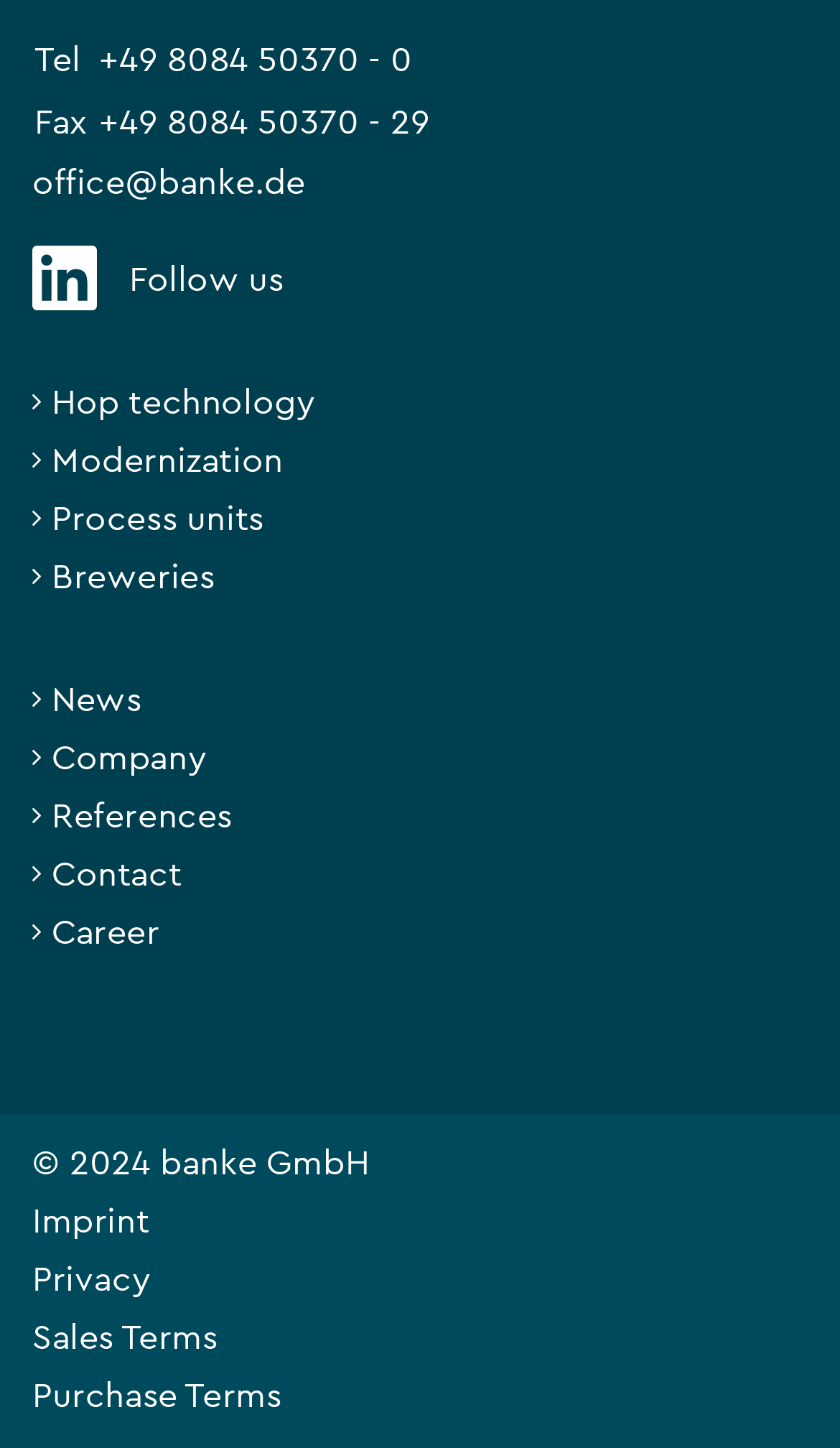Could you determine the bounding box coordinates of the clickable element to complete the instruction: "View the Imprint page"? Provide the coordinates as four float numbers between 0 and 1, i.e., [left, top, right, bottom].

[0.038, 0.832, 0.178, 0.855]